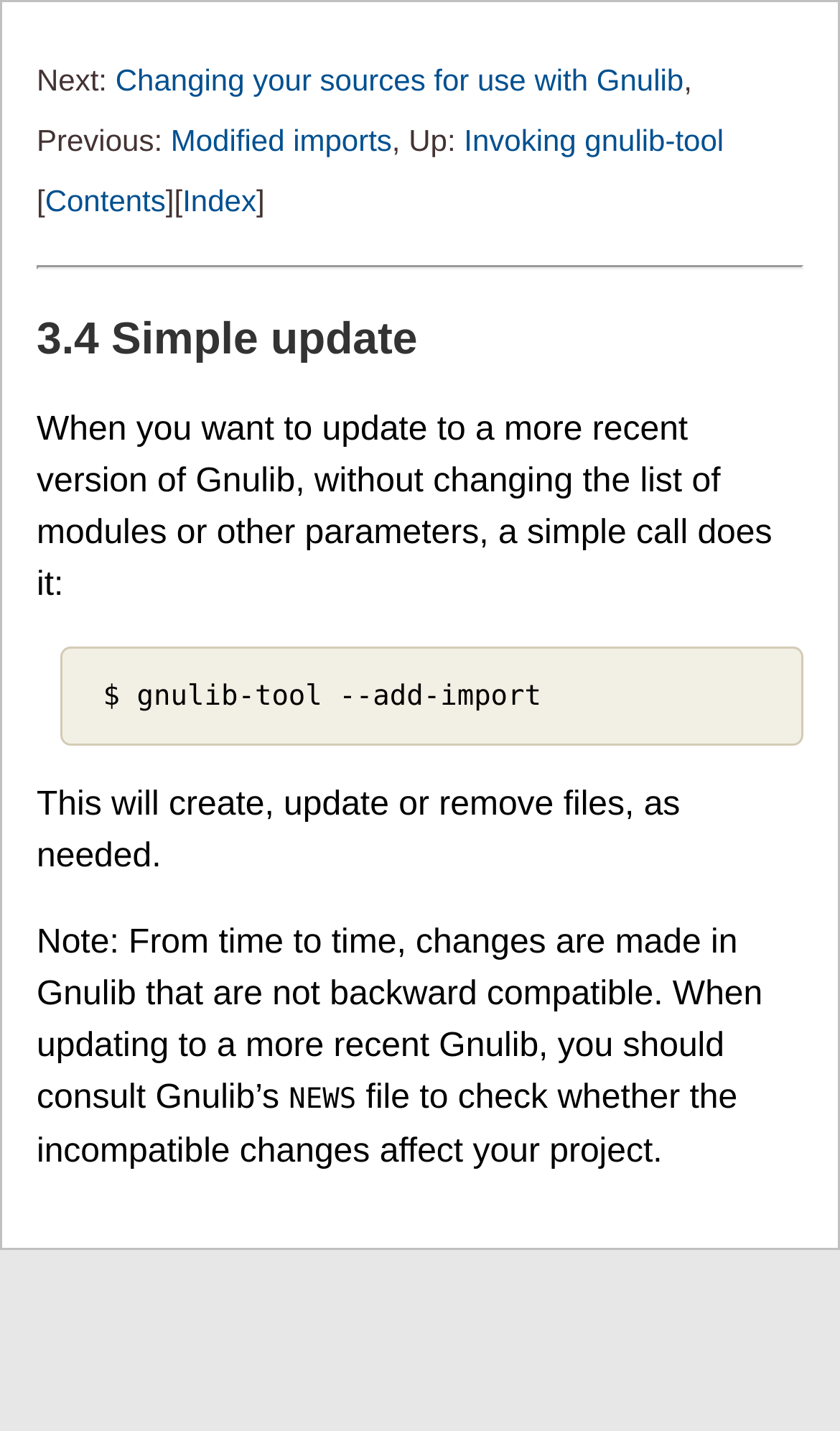Could you please study the image and provide a detailed answer to the question:
What is the purpose of the gnulib-tool command?

The purpose of the gnulib-tool command is to update to a more recent version of Gnulib, as stated in the webpage. The command is used to create, update or remove files as needed, and it is recommended to consult Gnulib's NEWS file to check for incompatible changes that may affect the project.